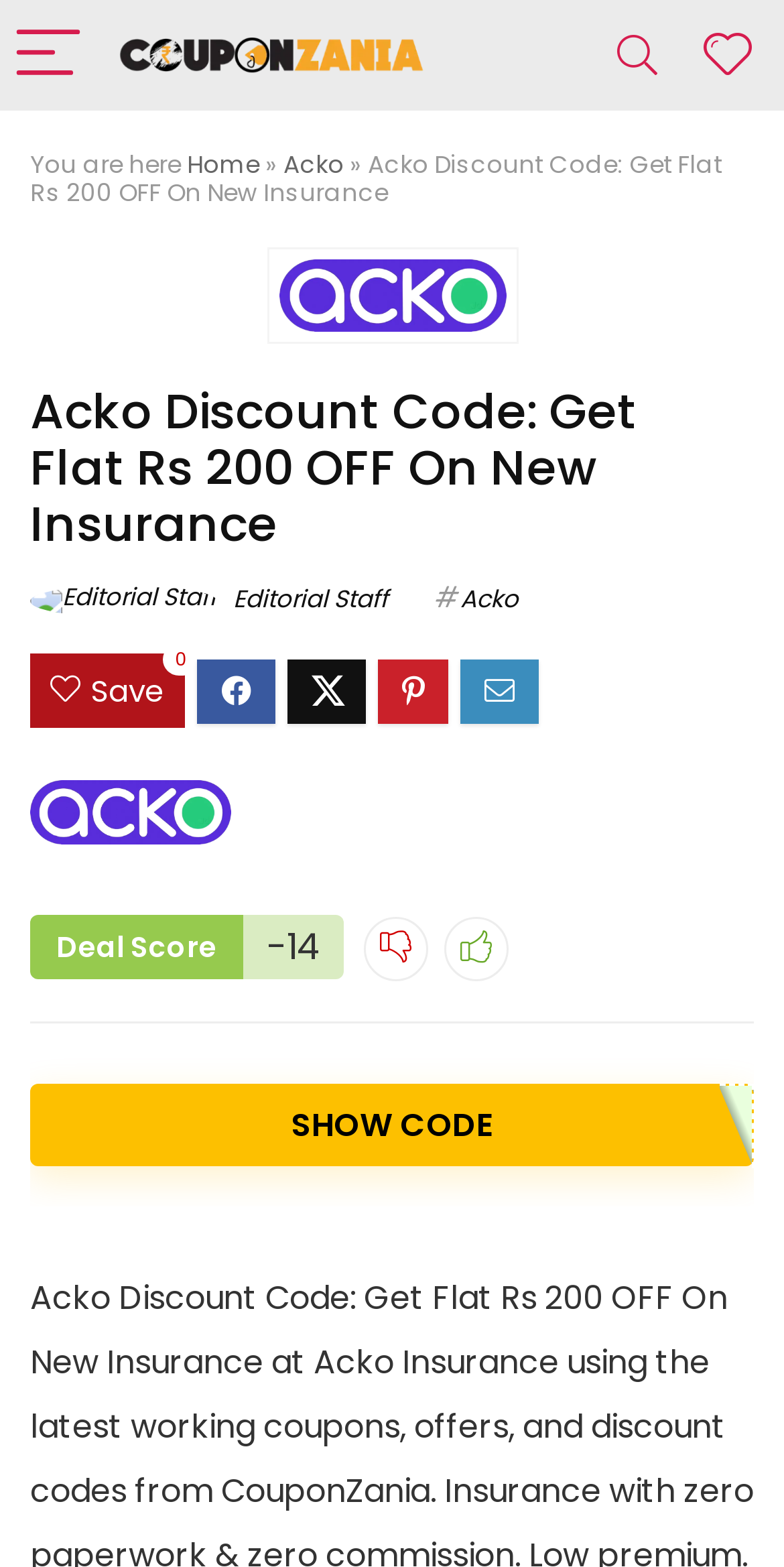Identify the bounding box of the HTML element described here: "Alivia". Provide the coordinates as four float numbers between 0 and 1: [left, top, right, bottom].

None